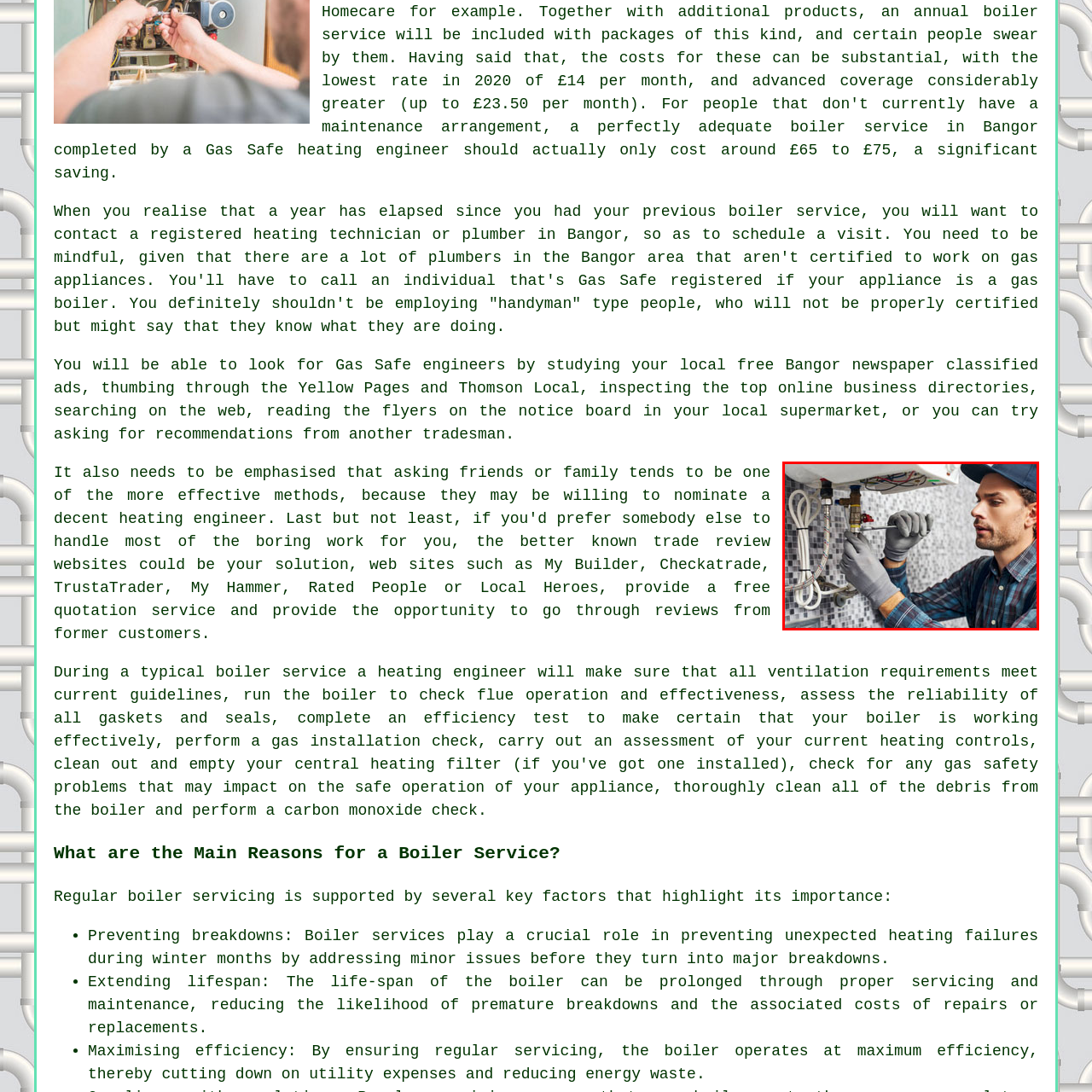What is the background of the image?
View the portion of the image encircled by the red bounding box and give a one-word or short phrase answer.

A modern tiled wall